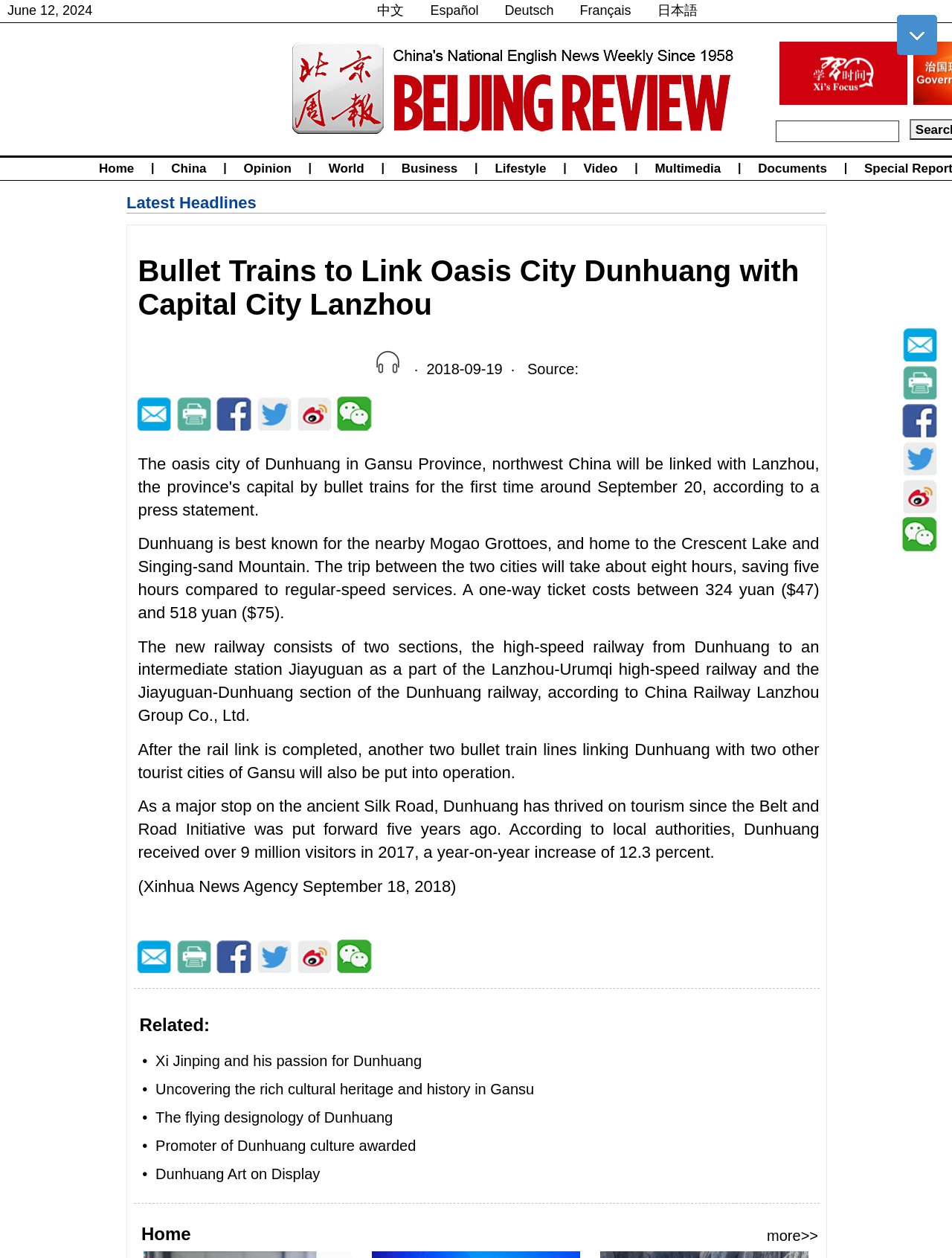Please provide a brief answer to the question using only one word or phrase: 
How many hours does the trip between Dunhuang and Lanzhou take?

8 hours